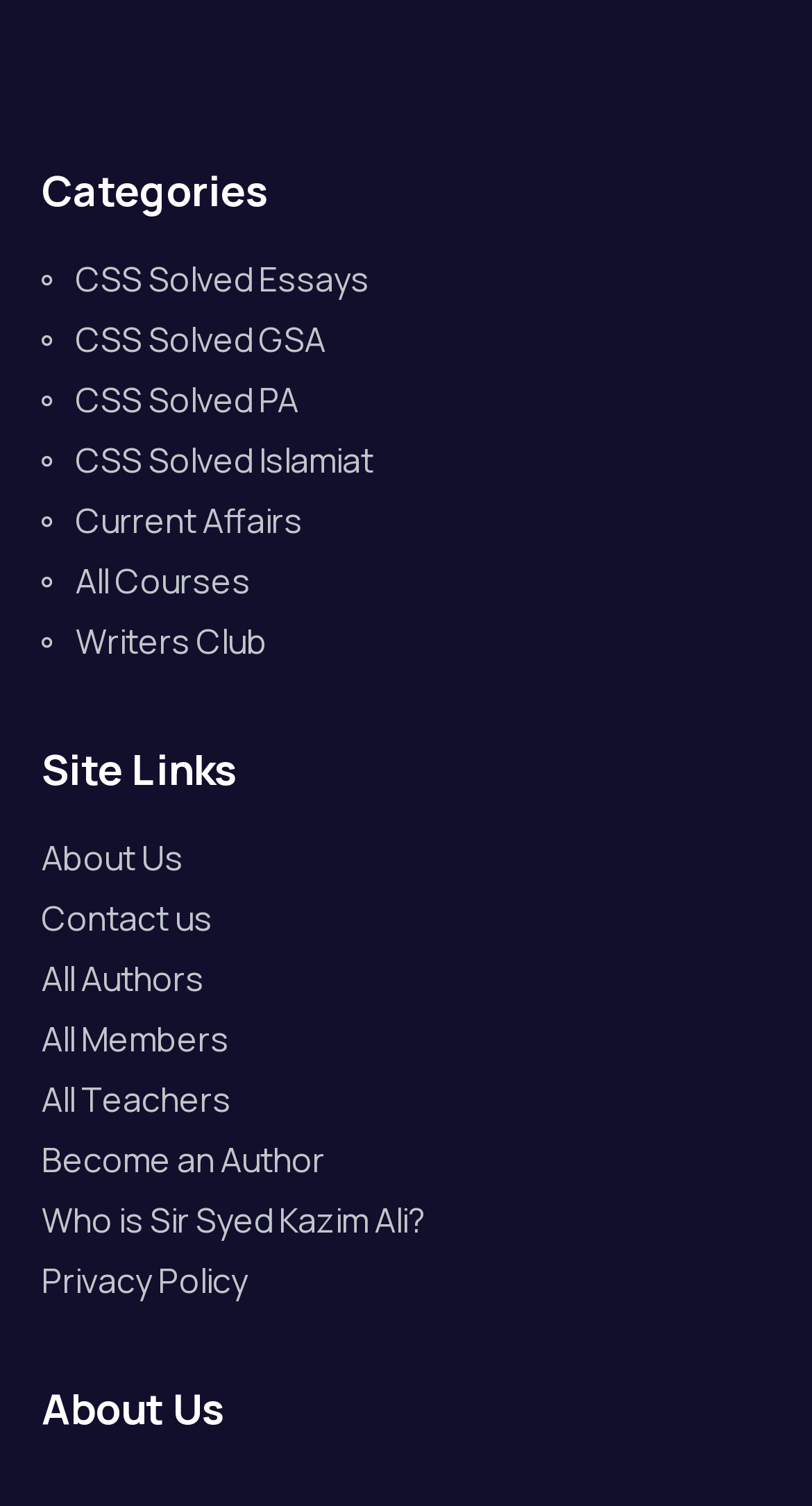Return the bounding box coordinates of the UI element that corresponds to this description: "All Teachers". The coordinates must be given as four float numbers in the range of 0 and 1, [left, top, right, bottom].

[0.051, 0.713, 0.949, 0.747]